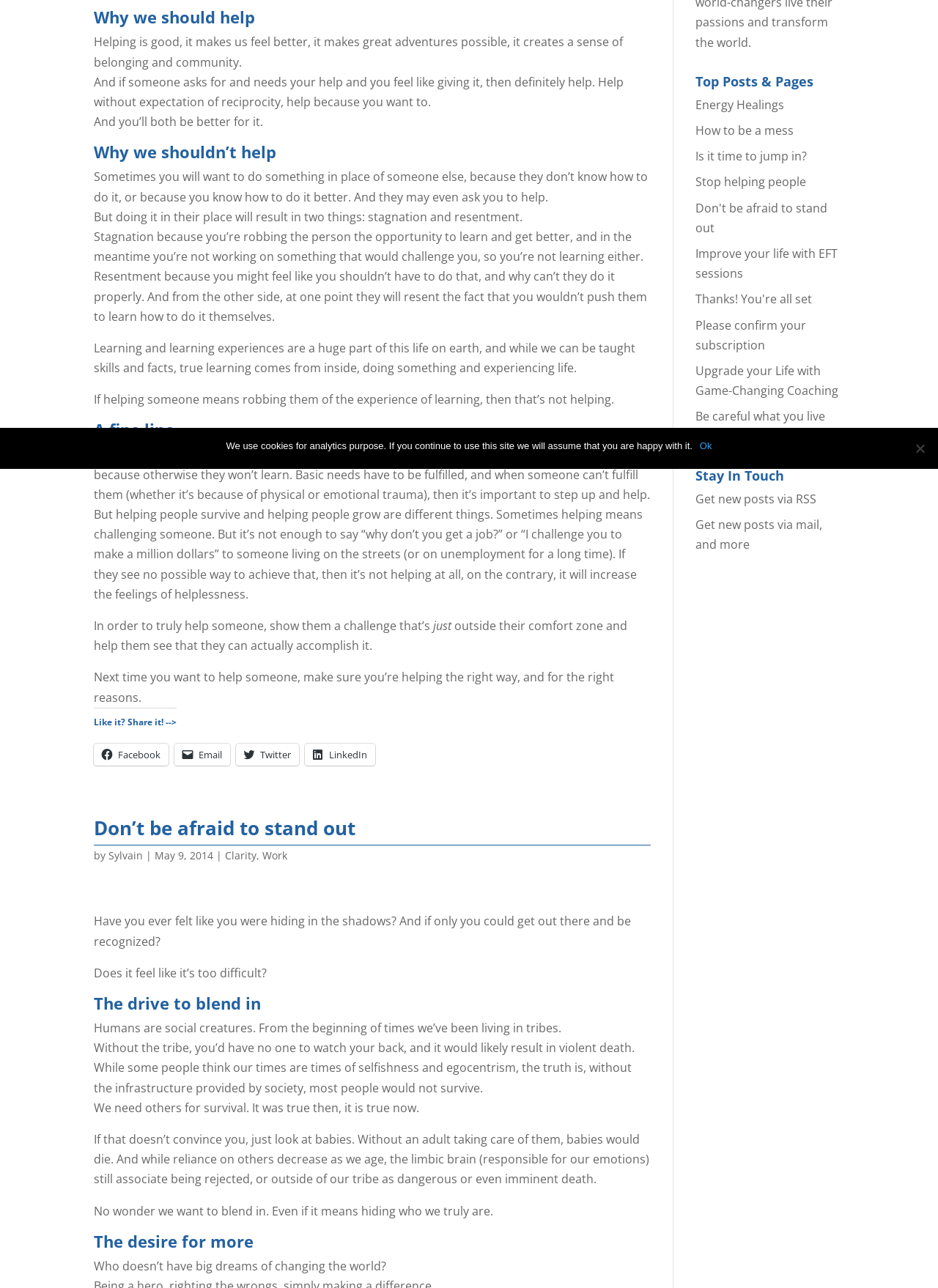Find the bounding box of the UI element described as follows: "Get new posts via RSS".

[0.741, 0.381, 0.87, 0.393]